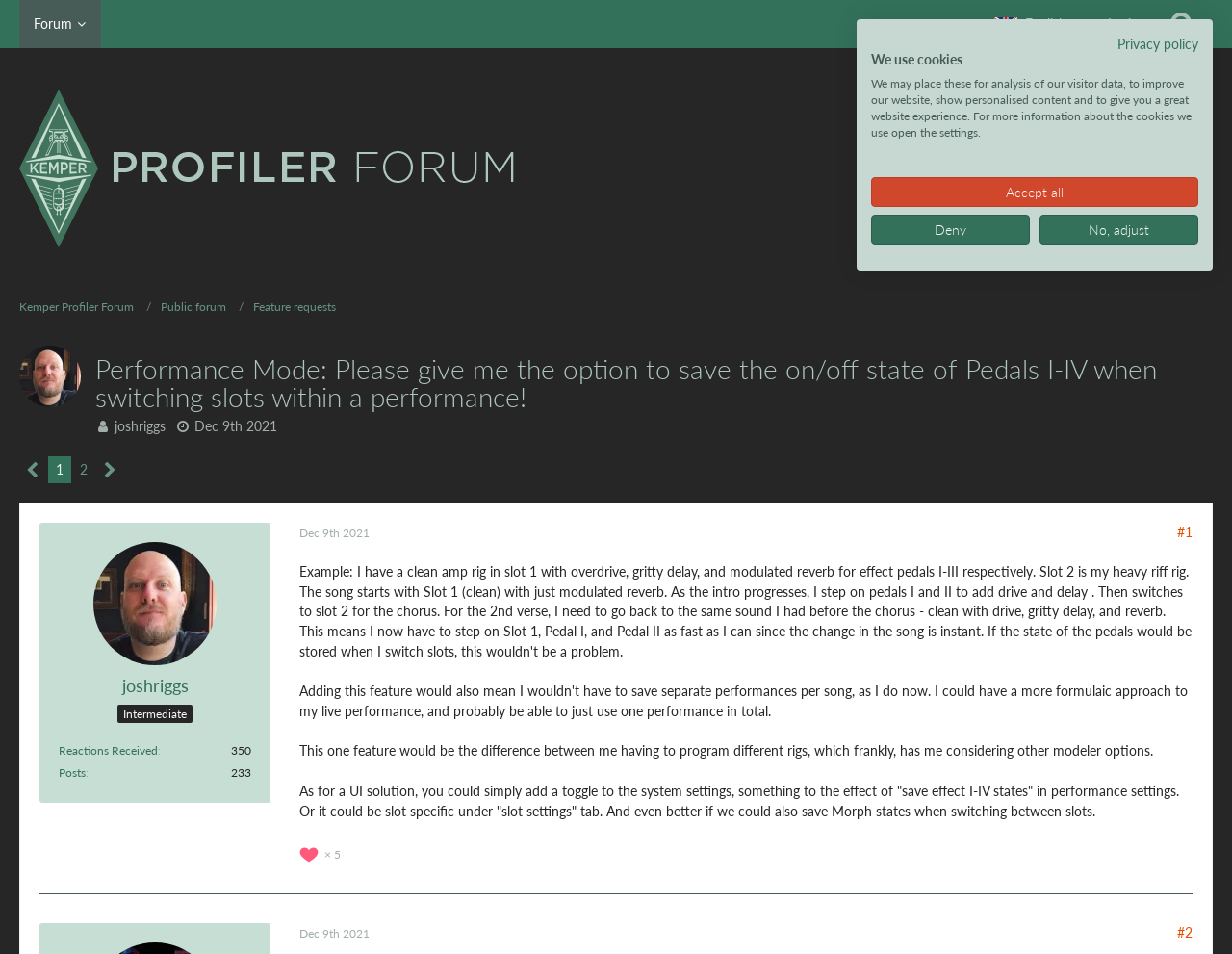Please give a short response to the question using one word or a phrase:
How many reactions did joshriggs receive?

350